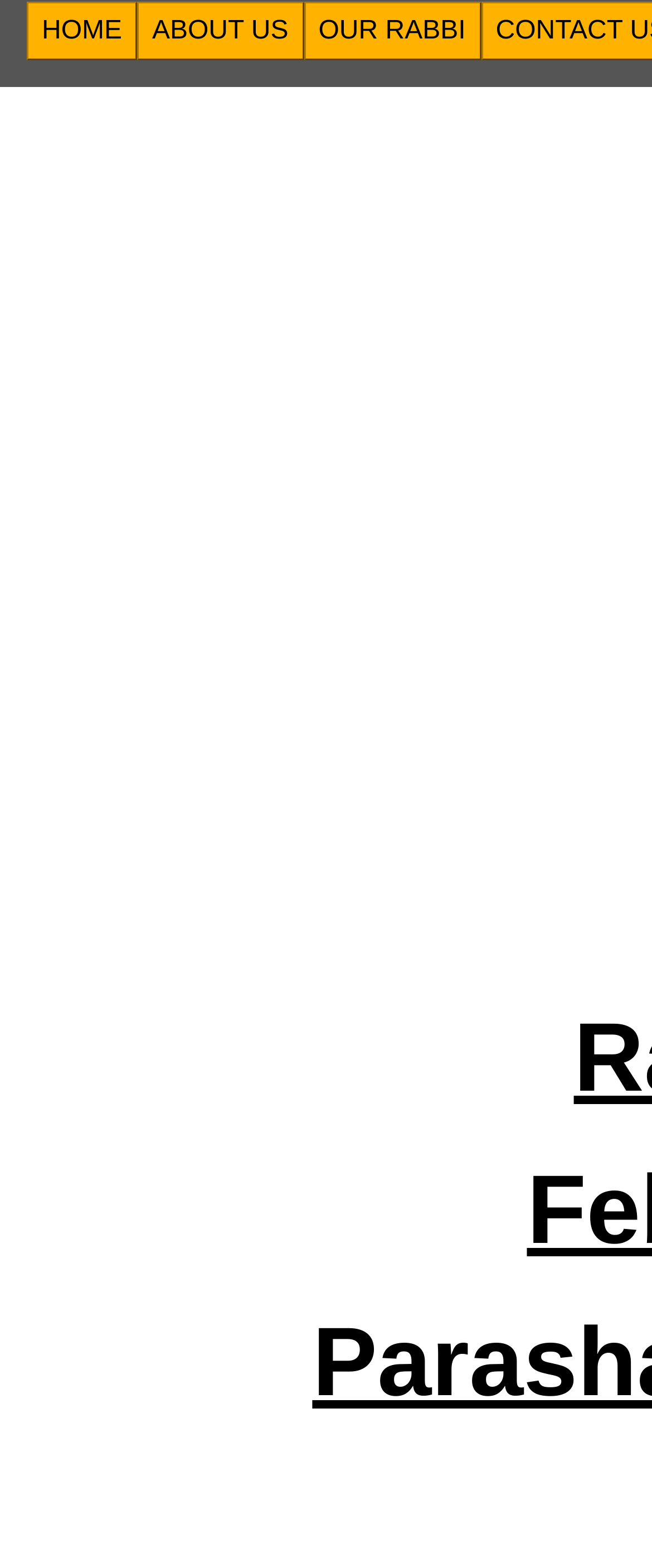Determine the main headline from the webpage and extract its text.

CONGREGATION BETH ISRAEL OF THE PALISADES